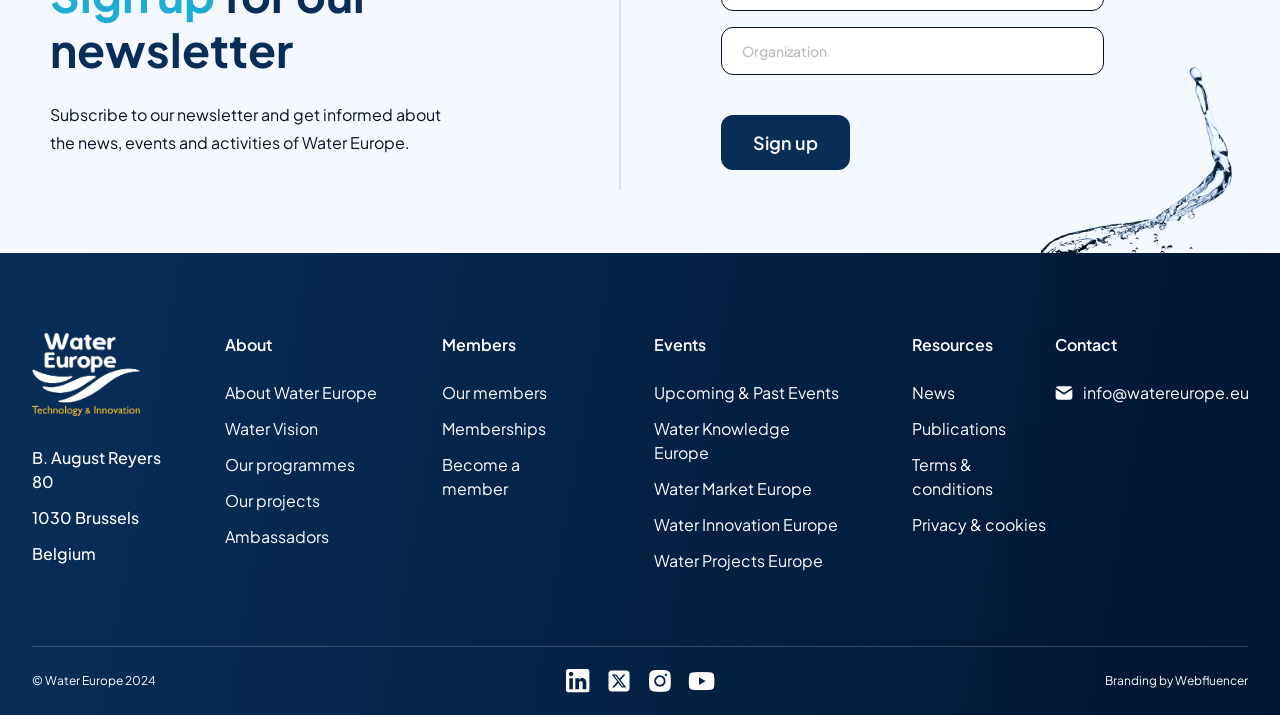Please determine the bounding box coordinates of the element to click in order to execute the following instruction: "View upcoming events". The coordinates should be four float numbers between 0 and 1, specified as [left, top, right, bottom].

[0.511, 0.533, 0.655, 0.566]